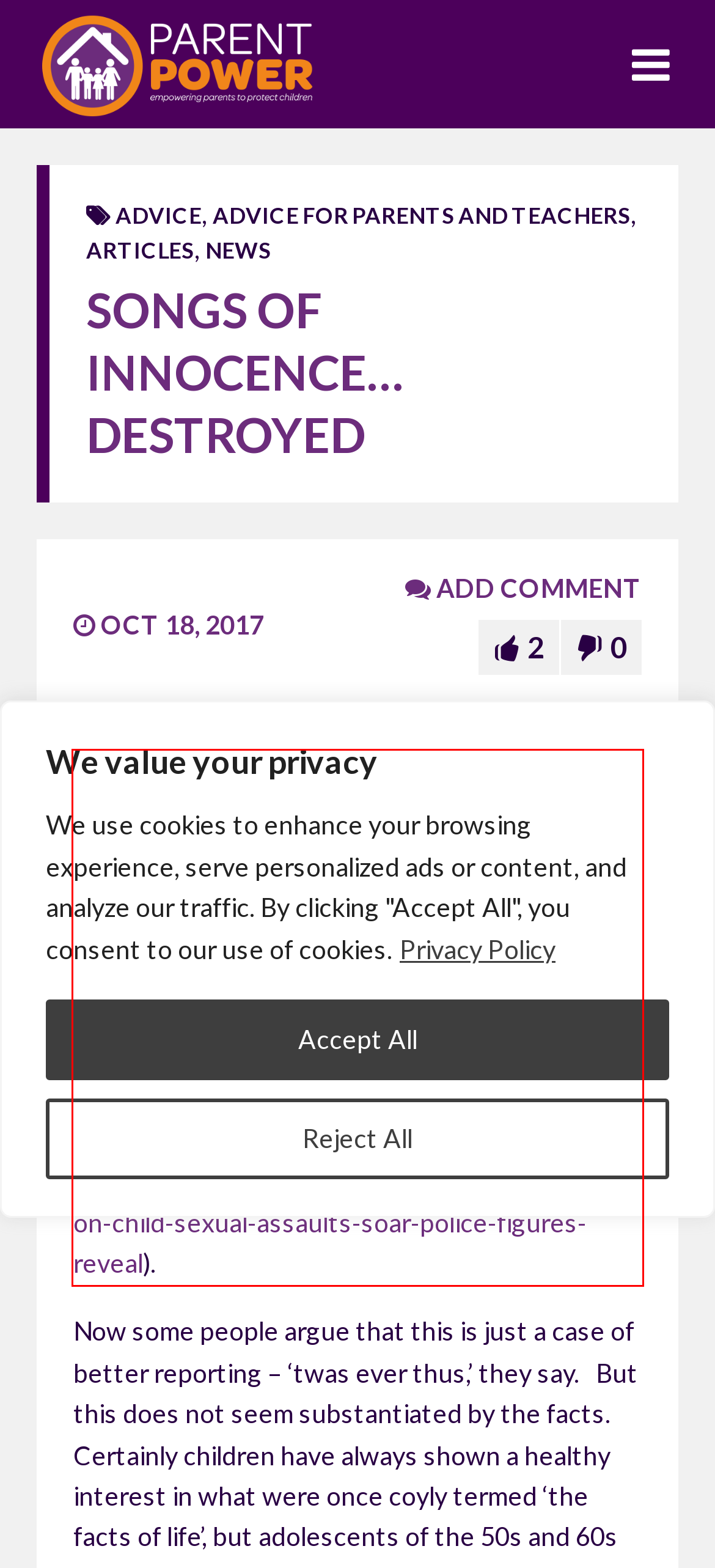In the screenshot of the webpage, find the red bounding box and perform OCR to obtain the text content restricted within this red bounding box.

A recent Panorama report has revealed data from 38 of the 43 police forces of England and Wales showing 30,000 reports of child-on-child sexual assault in the last four years, marking a 71% increase. They further revealed that 2,625 offences – with 225 alleged rapes – occurred on school premises, including primary school playgrounds, while reports of sexual offences by children aged 10 and under went from 204 in 2013-14 to 456 in 2016-17 (https://www.theguardian.com/society/2017/oct/09/child-on-child-sexual-assaults-soar-police-figures-reveal).